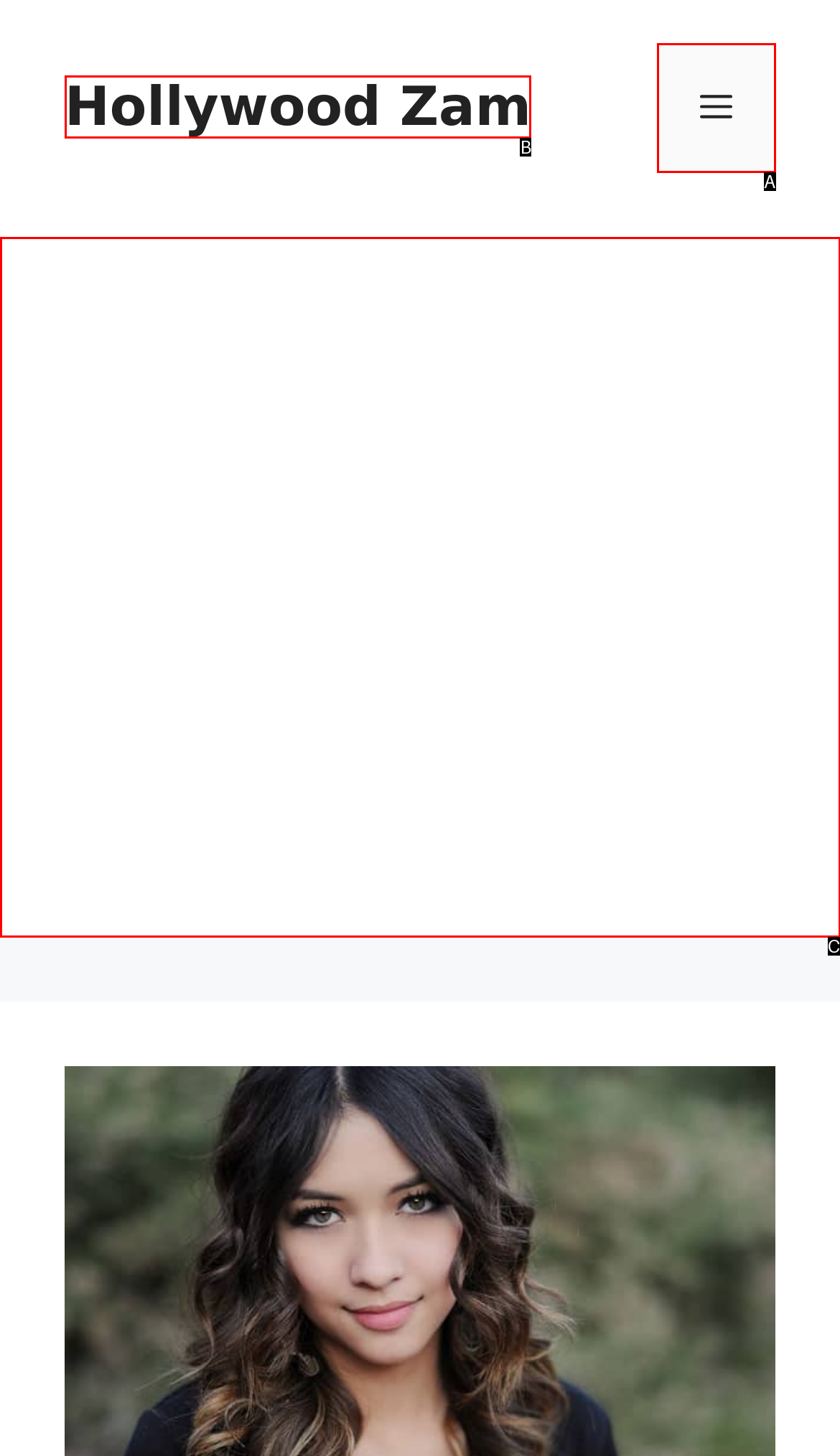Select the HTML element that best fits the description: Hollywood Zam
Respond with the letter of the correct option from the choices given.

B